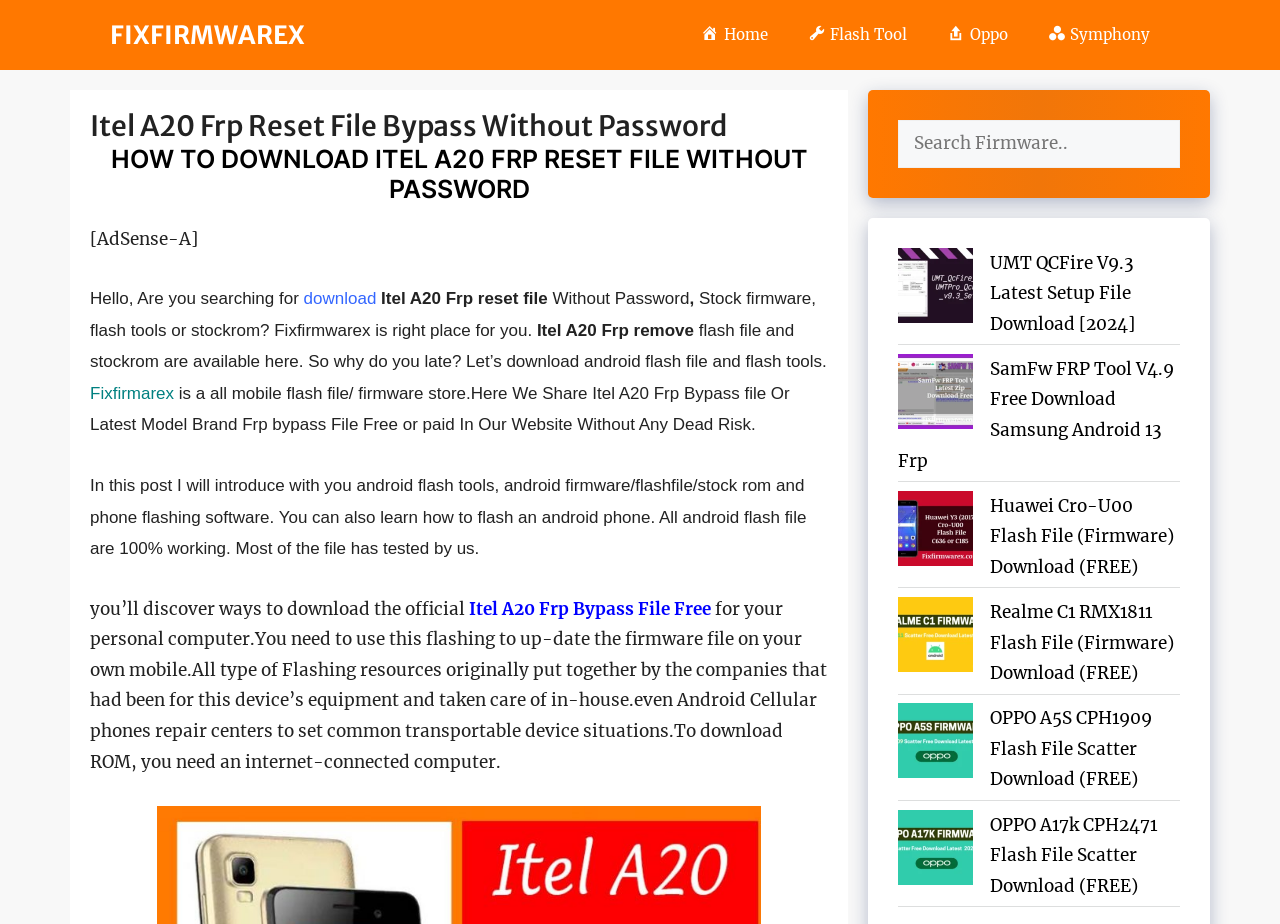Create a full and detailed caption for the entire webpage.

This webpage is about downloading Itel A20 FRP reset files without a password. At the top, there is a banner with the site's name and a link to "FIXFIRMWAREX". Below the banner, there is a navigation menu with links to "Home", "Flash Tool", "Oppo", and "Symphony".

The main content of the page is divided into sections. The first section has a heading that matches the meta description, "Itel A20 Frp Reset File Bypass Without Password". Below the heading, there is a paragraph of text that explains how to download the FRP reset file without a password.

The next section has a heading that asks a question, "HOW TO DOWNLOAD ITEL A20 FRP RESET FILE WITHOUT PASSWORD". This section contains a few paragraphs of text that provide more information about the FRP reset file and how to download it. There are also links to "download" and "Fixfirmwarex" in this section.

The page also has a section that appears to be a sidebar or complementary content. This section contains several links to other articles or downloads, including "UMT QCFire V9.3 Latest Setup File Download [2024]", "SamFw FRP Tool V4.9 Free Download Samsung Android 13 Frp", and several others.

Throughout the page, there are several static text elements that provide additional information or explanations. There is also a search box in the top-right corner of the page, allowing users to search for specific content.